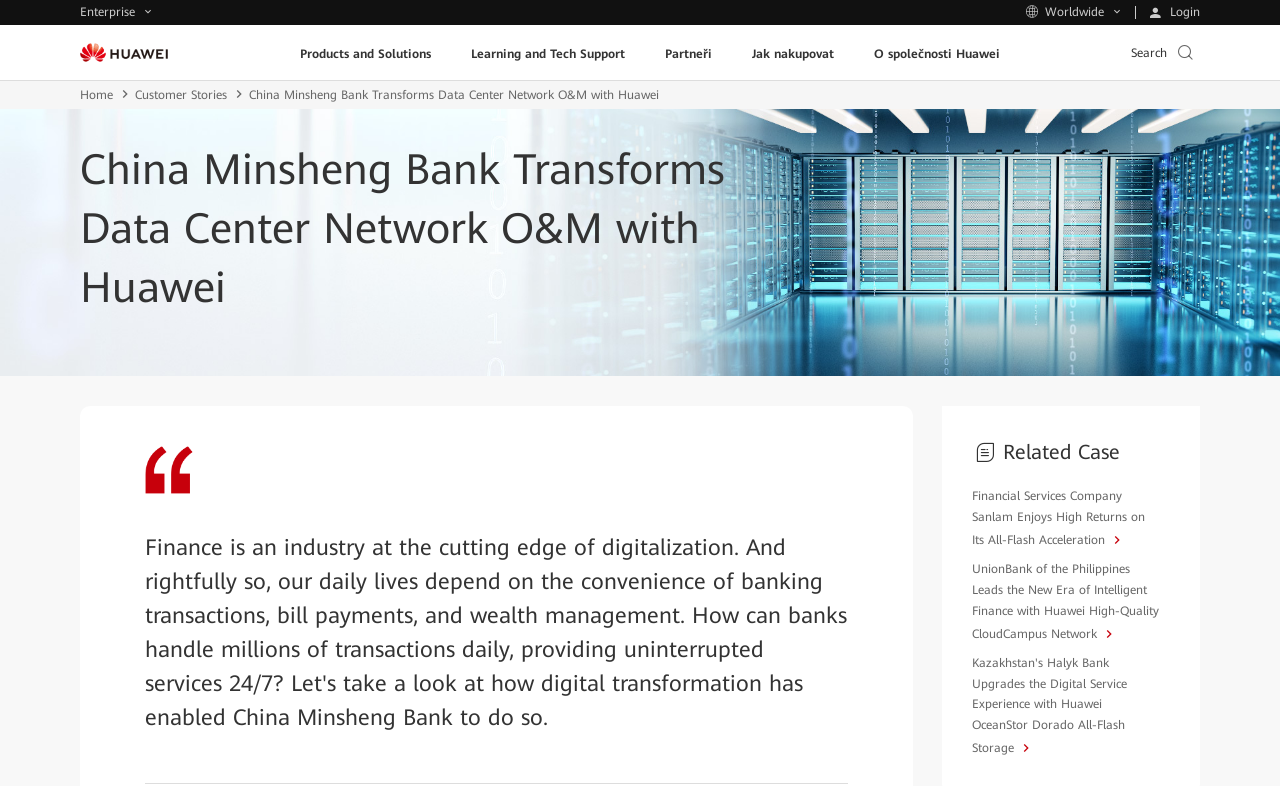What is the name of the bank mentioned in the webpage?
Answer the question in a detailed and comprehensive manner.

I found the answer by looking at the heading 'China Minsheng Bank Transforms Data Center Network O&M with Huawei' which is a prominent element on the webpage.